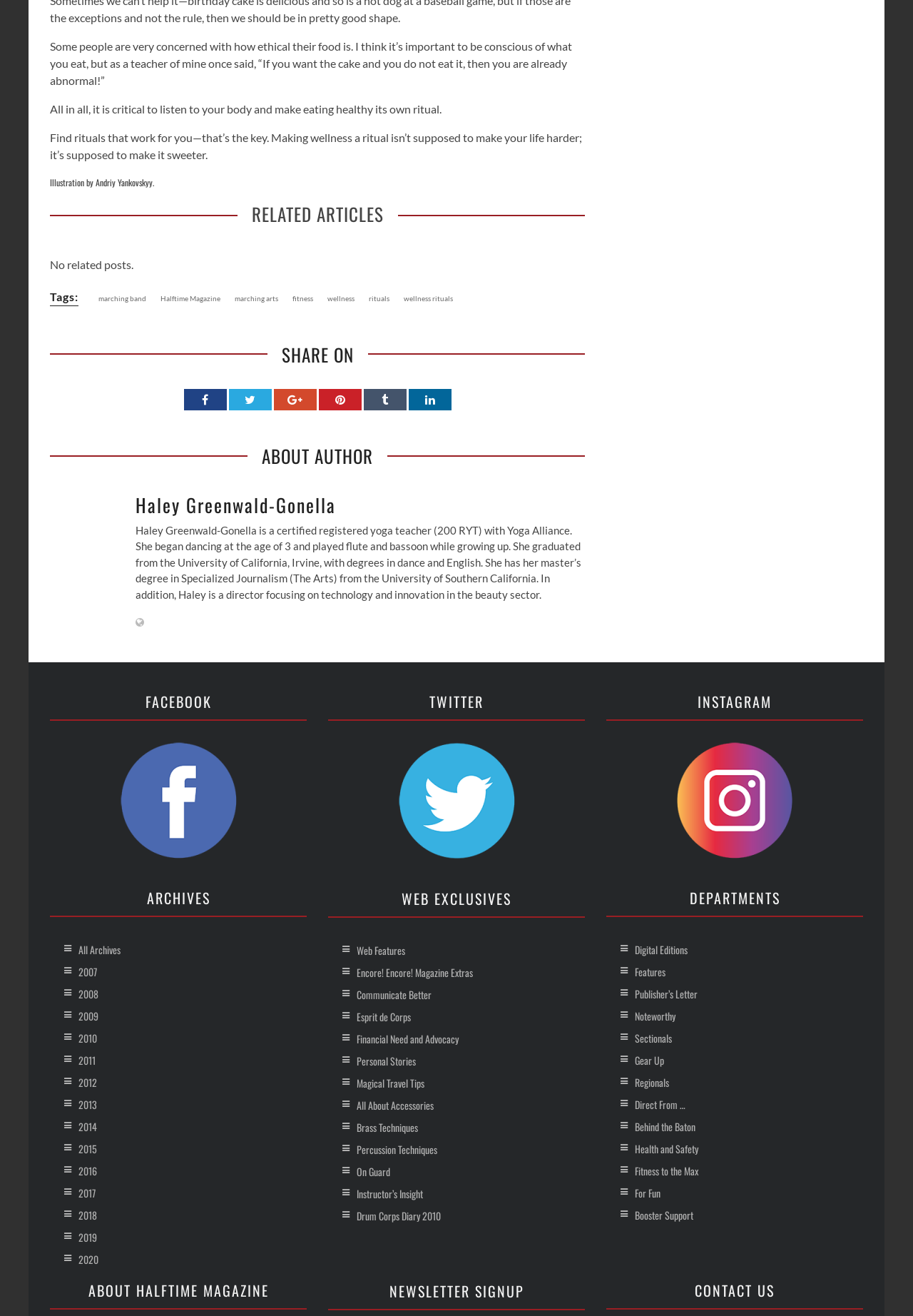Identify the bounding box coordinates for the UI element described as follows: "Magical Travel Tips". Ensure the coordinates are four float numbers between 0 and 1, formatted as [left, top, right, bottom].

[0.359, 0.815, 0.641, 0.831]